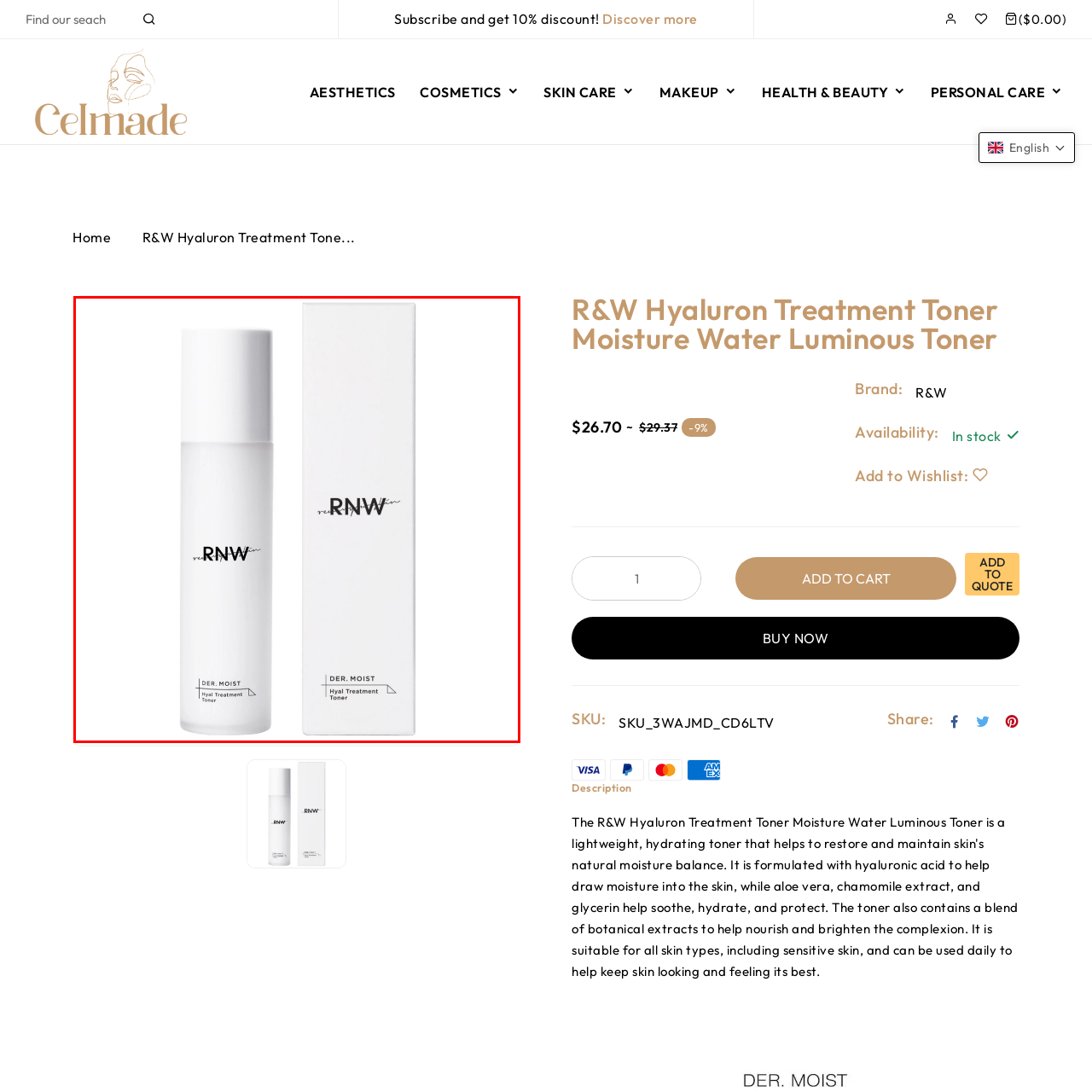What is the purpose of the RNW Hyal Treatment Toner?
View the image contained within the red box and provide a one-word or short-phrase answer to the question.

To enhance hydration and skin texture